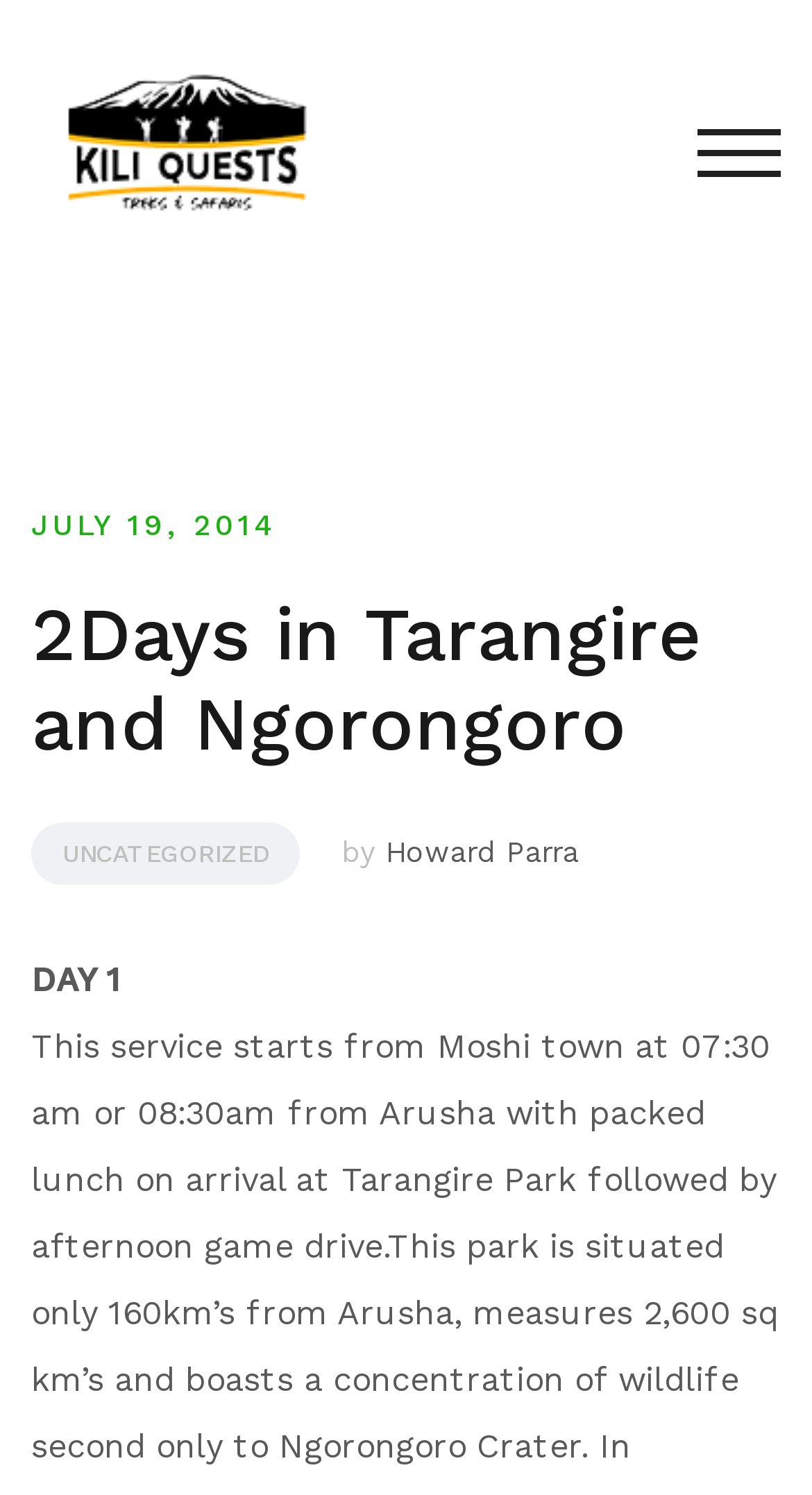Predict the bounding box coordinates for the UI element described as: "Howard Parra". The coordinates should be four float numbers between 0 and 1, presented as [left, top, right, bottom].

[0.474, 0.559, 0.713, 0.581]